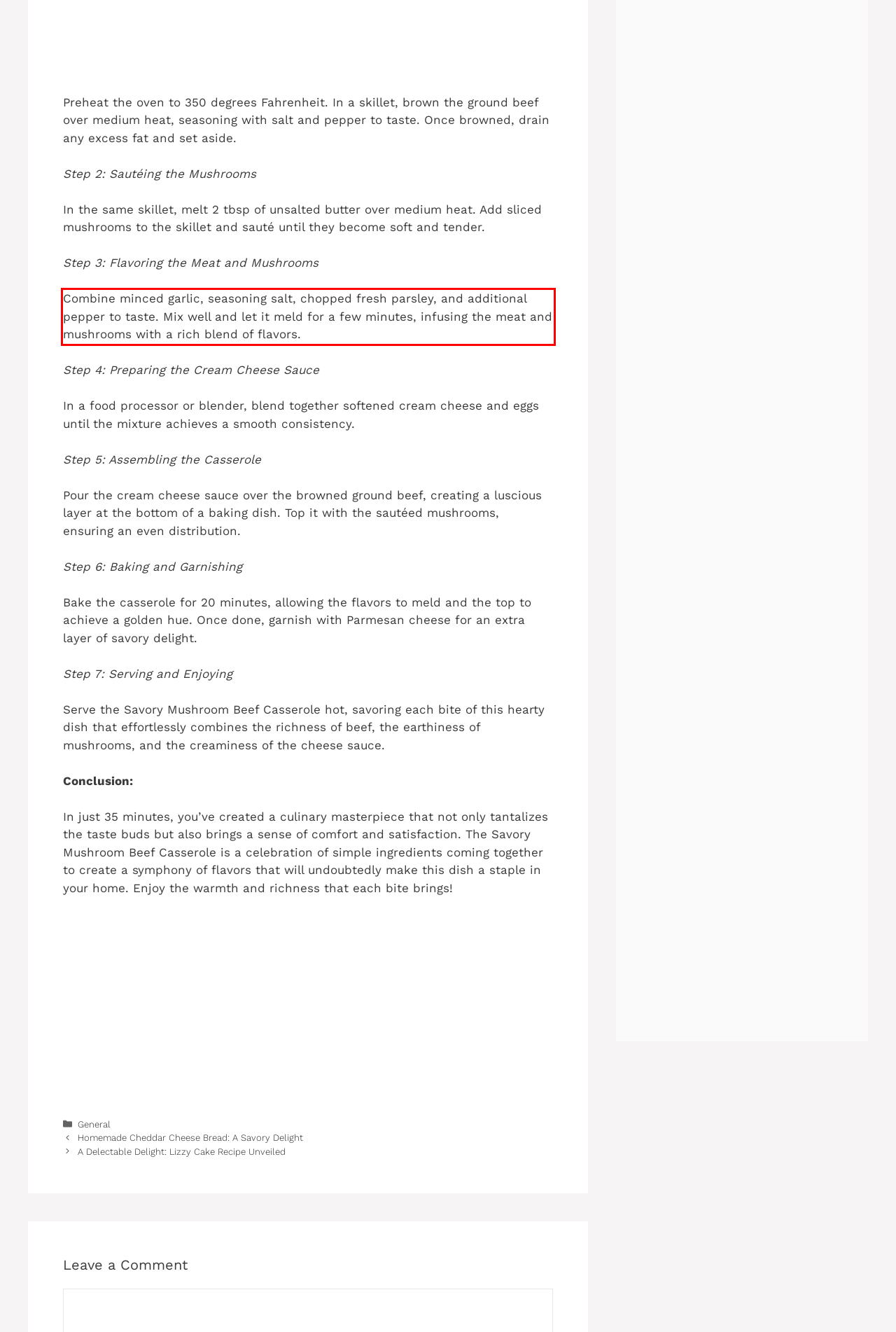You are given a webpage screenshot with a red bounding box around a UI element. Extract and generate the text inside this red bounding box.

Combine minced garlic, seasoning salt, chopped fresh parsley, and additional pepper to taste. Mix well and let it meld for a few minutes, infusing the meat and mushrooms with a rich blend of flavors.